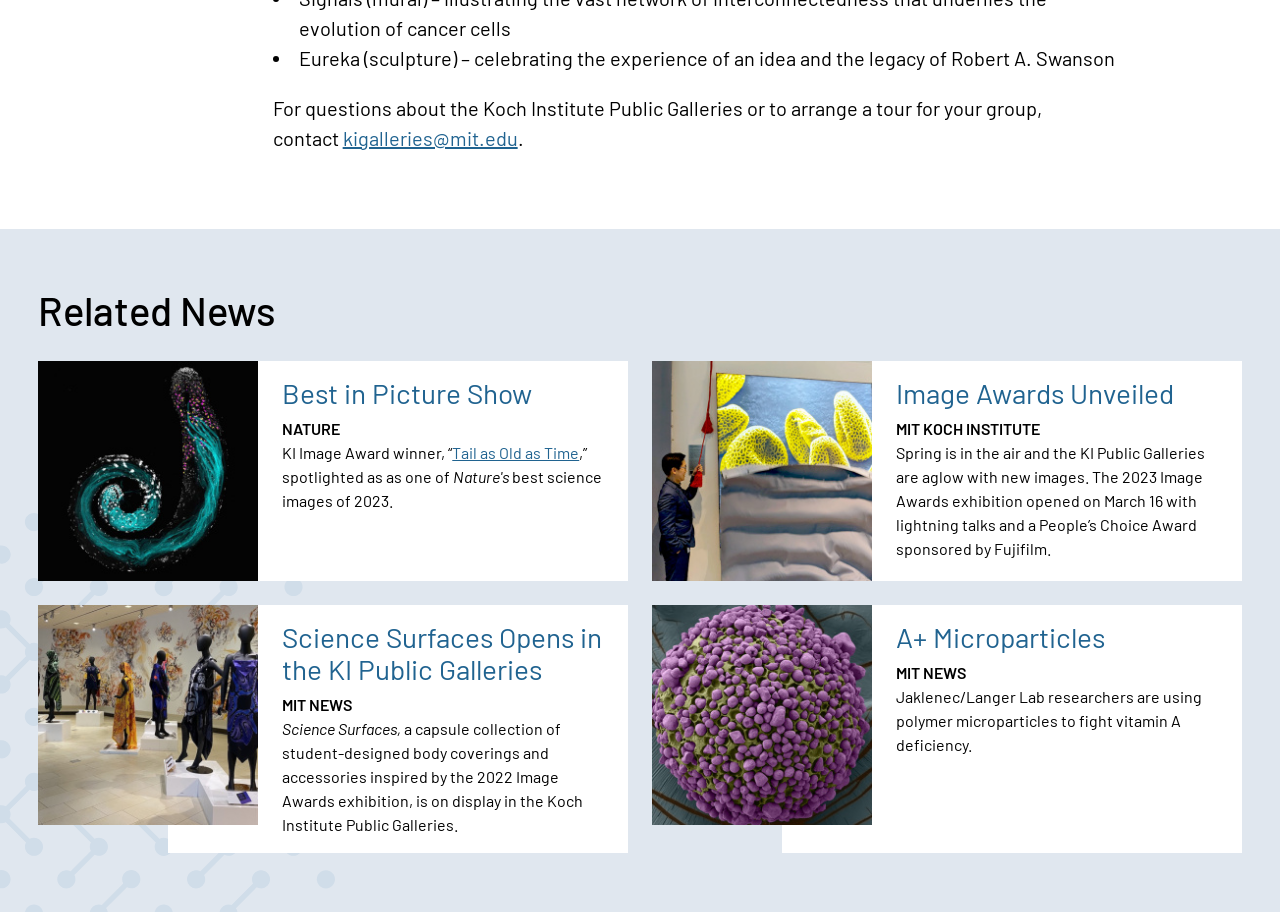Determine the bounding box coordinates of the clickable region to execute the instruction: "Explore A+ Microparticles". The coordinates should be four float numbers between 0 and 1, denoted as [left, top, right, bottom].

[0.7, 0.68, 0.863, 0.717]